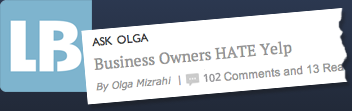Using the information in the image, give a detailed answer to the following question: What is the logo on the left side of the header?

The logo is part of the publication's branding and is displayed on the left side of the header, featuring the letters 'LB' in blue color.